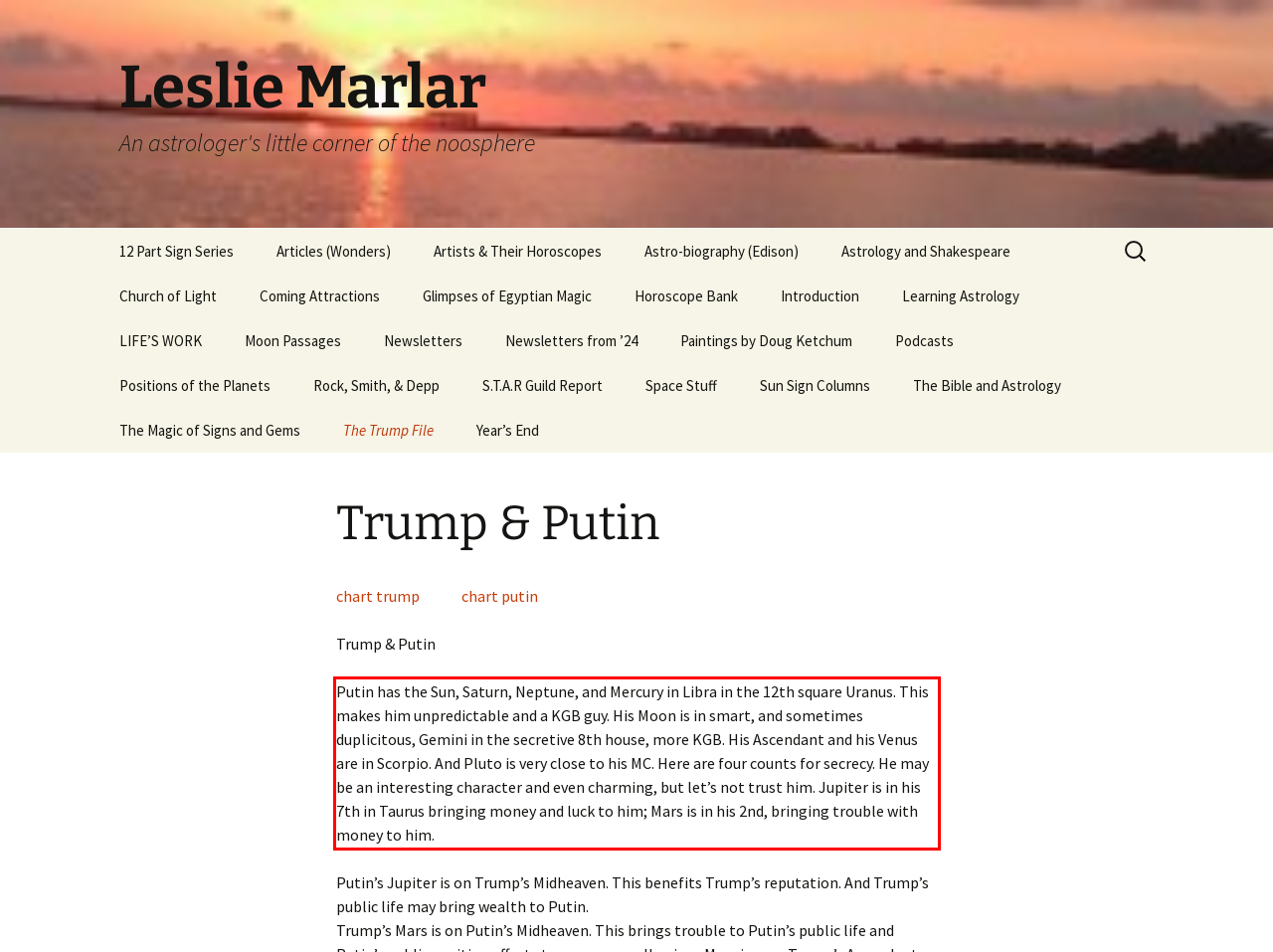Given the screenshot of the webpage, identify the red bounding box, and recognize the text content inside that red bounding box.

Putin has the Sun, Saturn, Neptune, and Mercury in Libra in the 12th square Uranus. This makes him unpredictable and a KGB guy. His Moon is in smart, and sometimes duplicitous, Gemini in the secretive 8th house, more KGB. His Ascendant and his Venus are in Scorpio. And Pluto is very close to his MC. Here are four counts for secrecy. He may be an interesting character and even charming, but let’s not trust him. Jupiter is in his 7th in Taurus bringing money and luck to him; Mars is in his 2nd, bringing trouble with money to him.